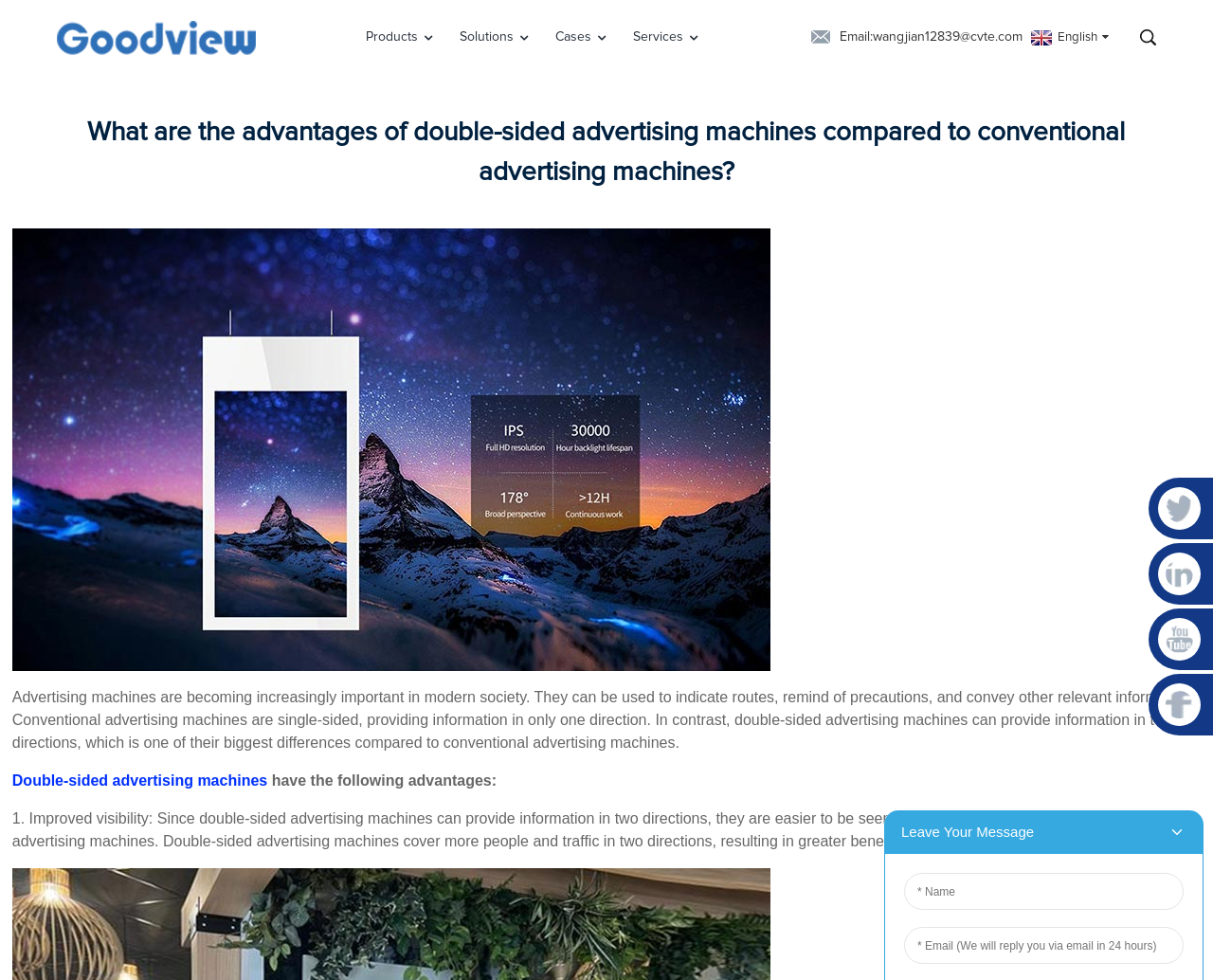What is the purpose of double-sided advertising machines?
Please respond to the question with a detailed and informative answer.

According to the webpage, double-sided advertising machines can provide information in two directions, which is one of their biggest differences compared to conventional advertising machines. This feature allows them to cover more people and traffic in two directions, resulting in greater benefits.